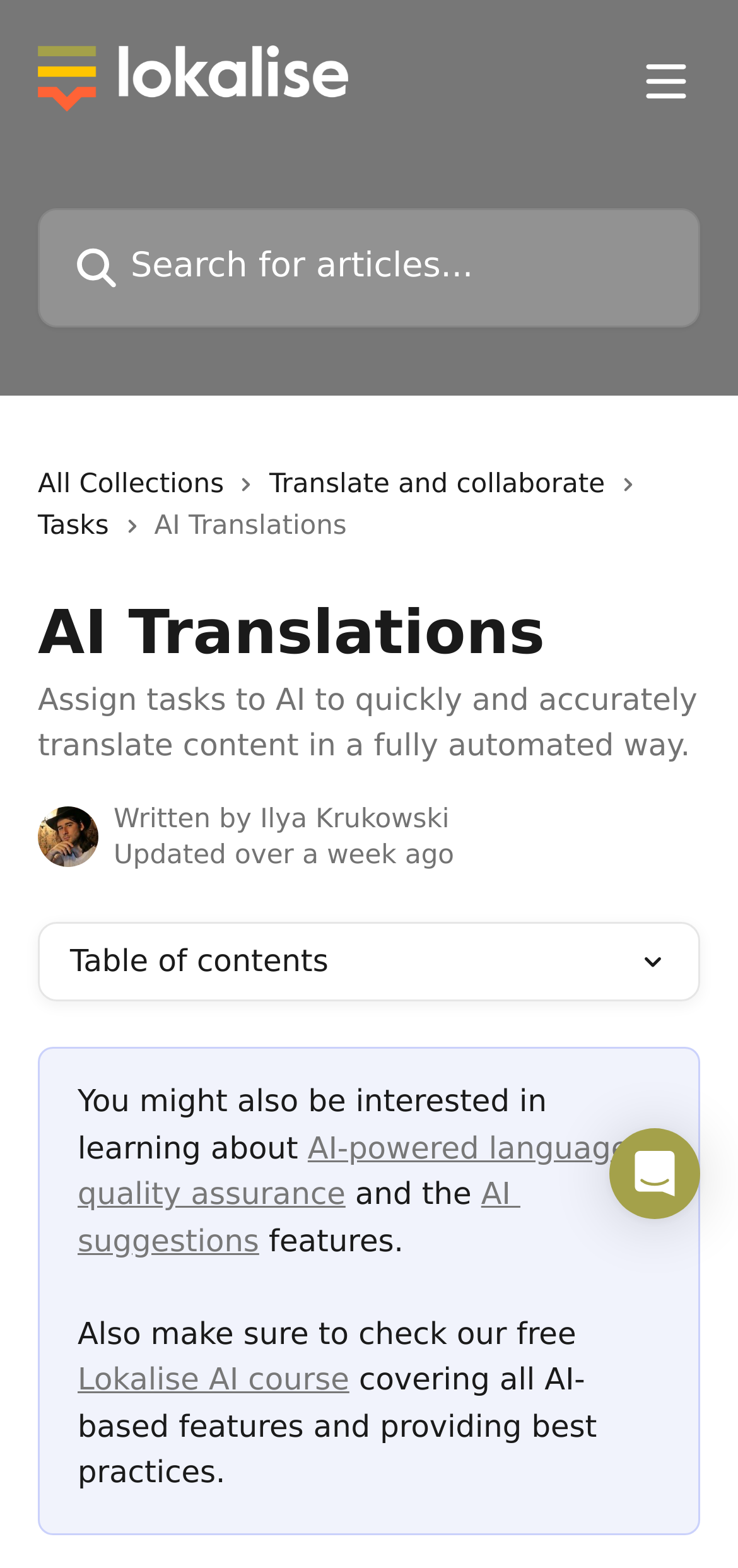What is the topic of the article?
Using the image as a reference, answer the question with a short word or phrase.

AI Translations